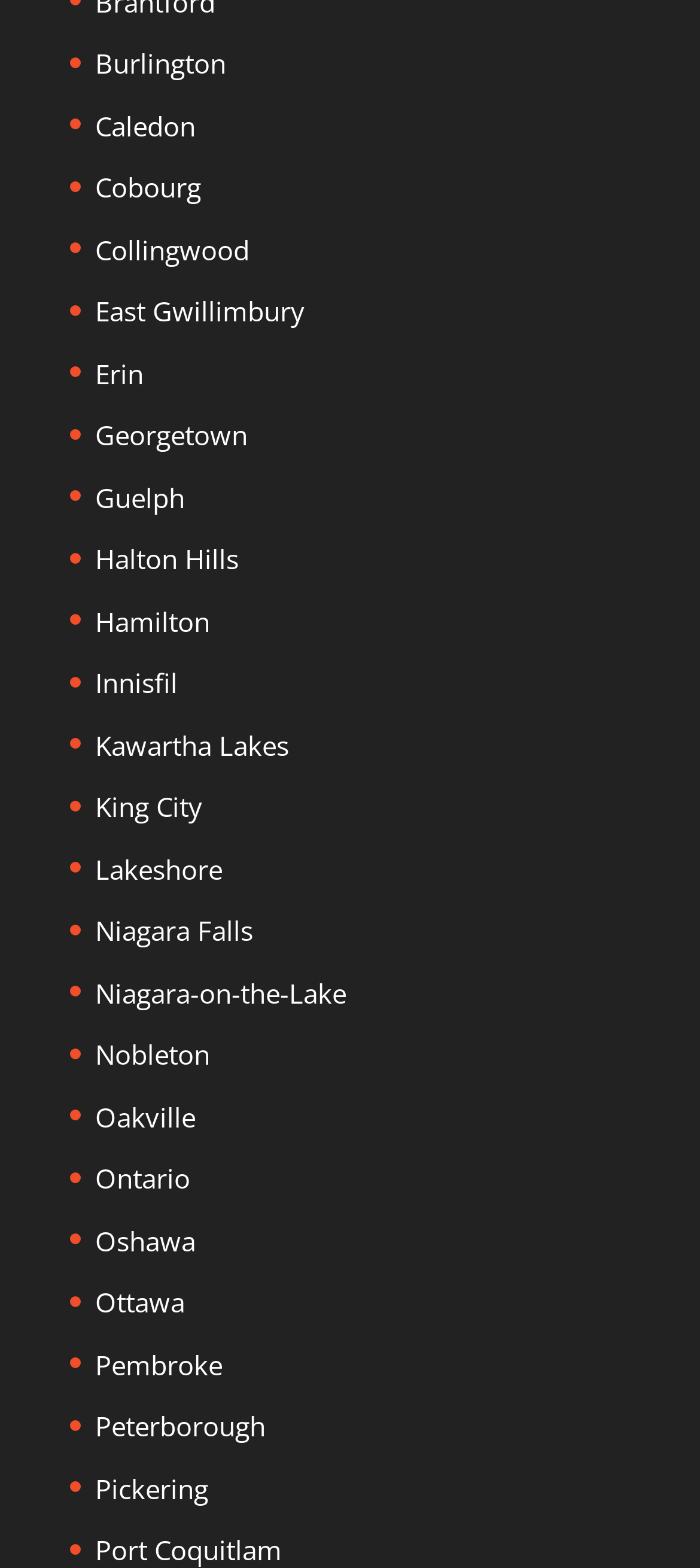Based on the element description: "Halton Hills", identify the bounding box coordinates for this UI element. The coordinates must be four float numbers between 0 and 1, listed as [left, top, right, bottom].

[0.136, 0.345, 0.341, 0.368]